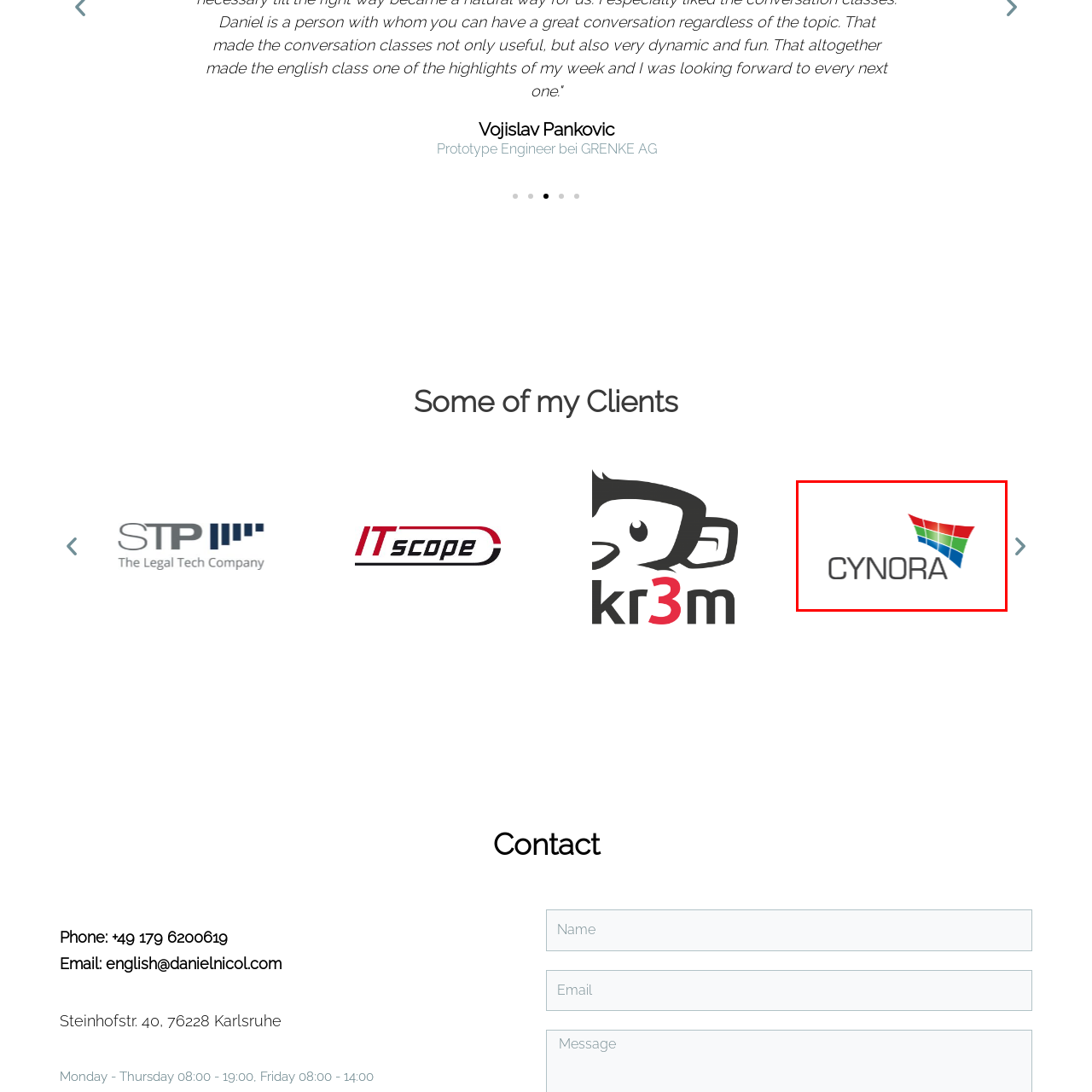Describe extensively the image content marked by the red bounding box.

The image features the logo of Cynora, a company known for its innovative contributions to the field of organic electronics. The logo depicts a stylized representation of a grid or wave, composed of vibrant colors—red, green, and blue—symbolizing the dynamic and forward-thinking nature of the brand. The word "CYNORA" is displayed beneath the graphic element in a sleek, modern font, reflecting the company's commitment to cutting-edge technology and design. This image is part of a carousel showcasing some of Cynora’s collaborations and clients, highlighting its role in the advancement of OLED materials and other electronic solutions.